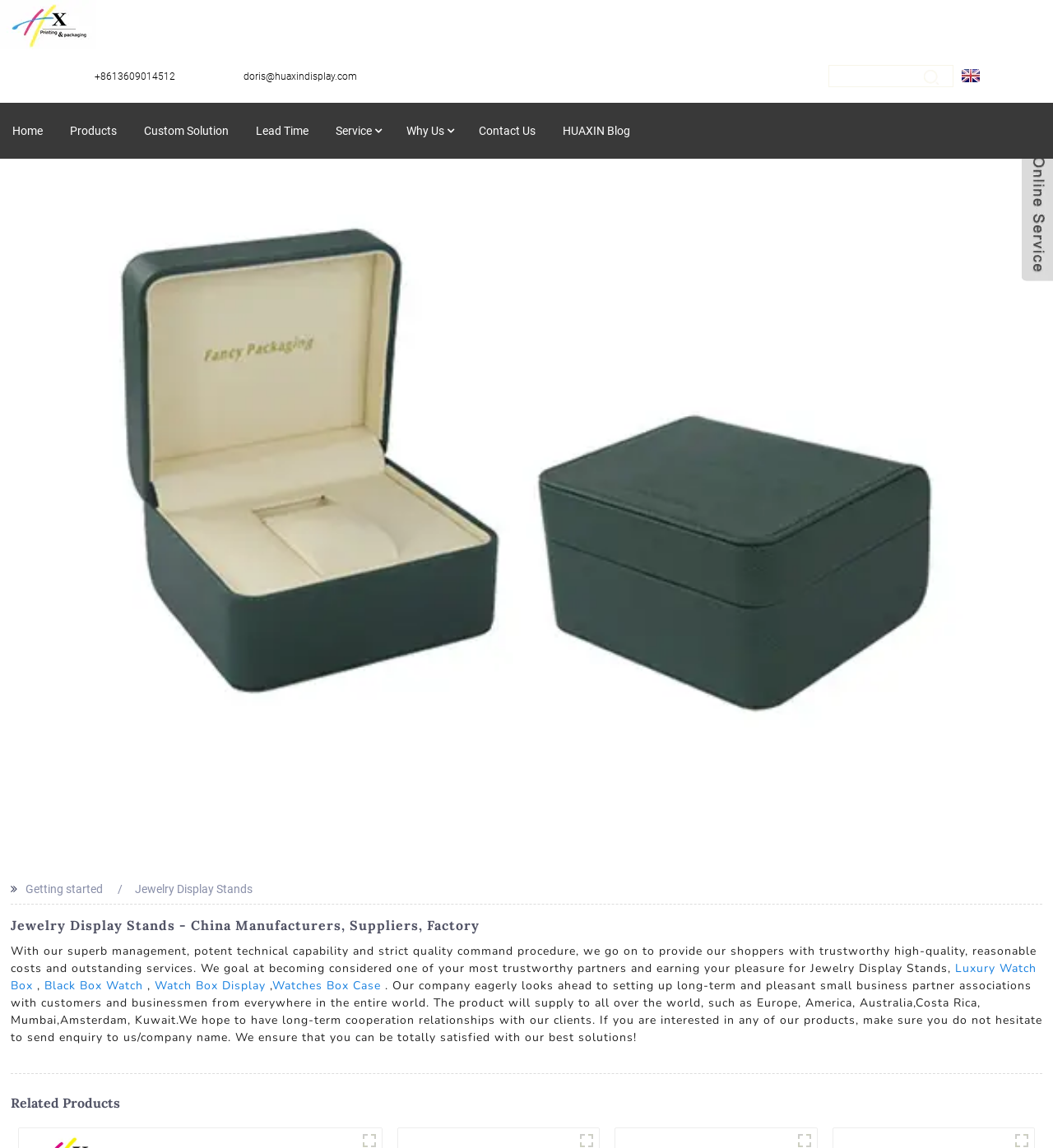Please find the bounding box for the UI component described as follows: "name="search" placeholder="Search entire shop here..."".

[0.788, 0.057, 0.905, 0.077]